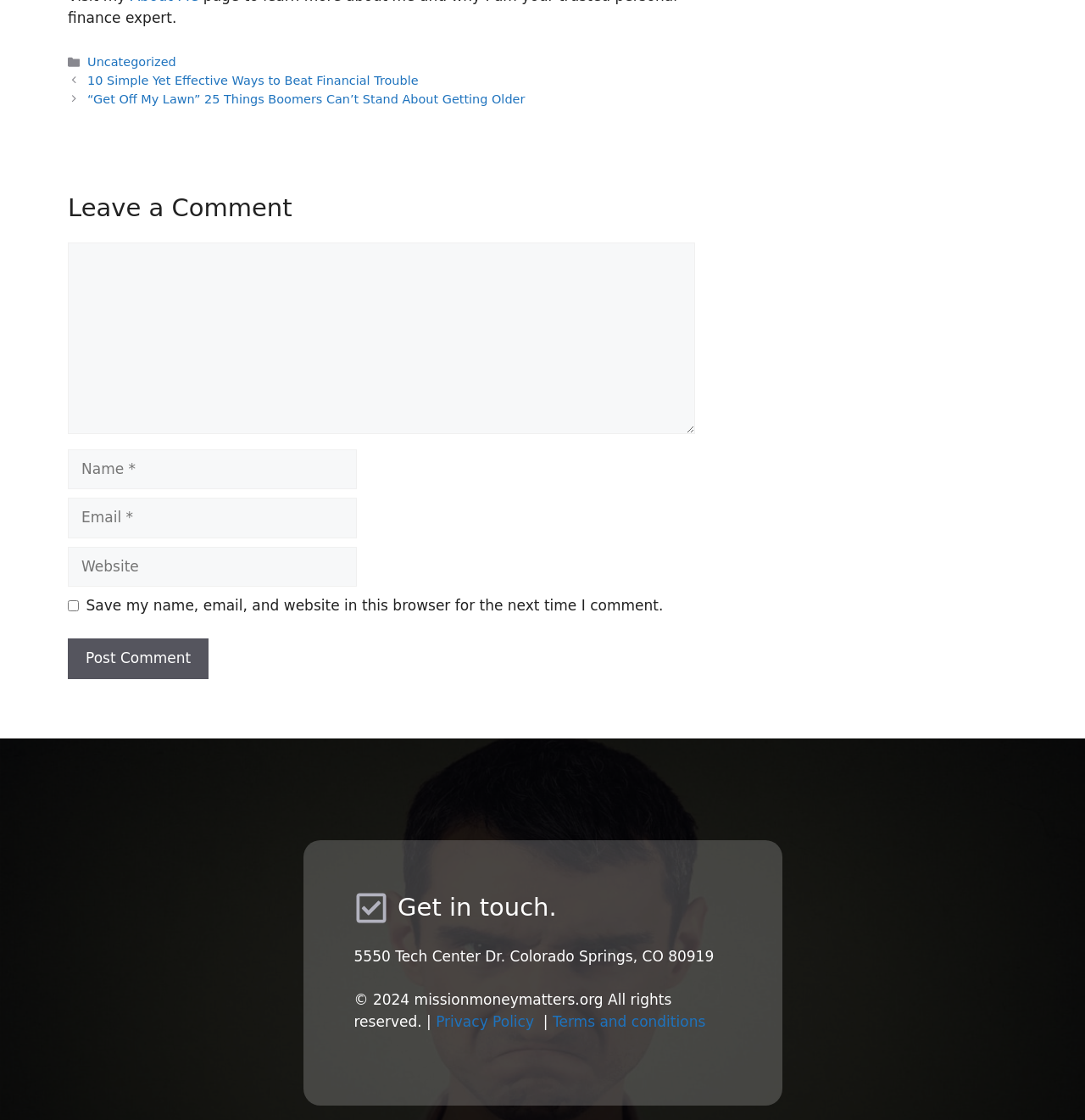Highlight the bounding box coordinates of the region I should click on to meet the following instruction: "Click previous post".

[0.081, 0.066, 0.386, 0.078]